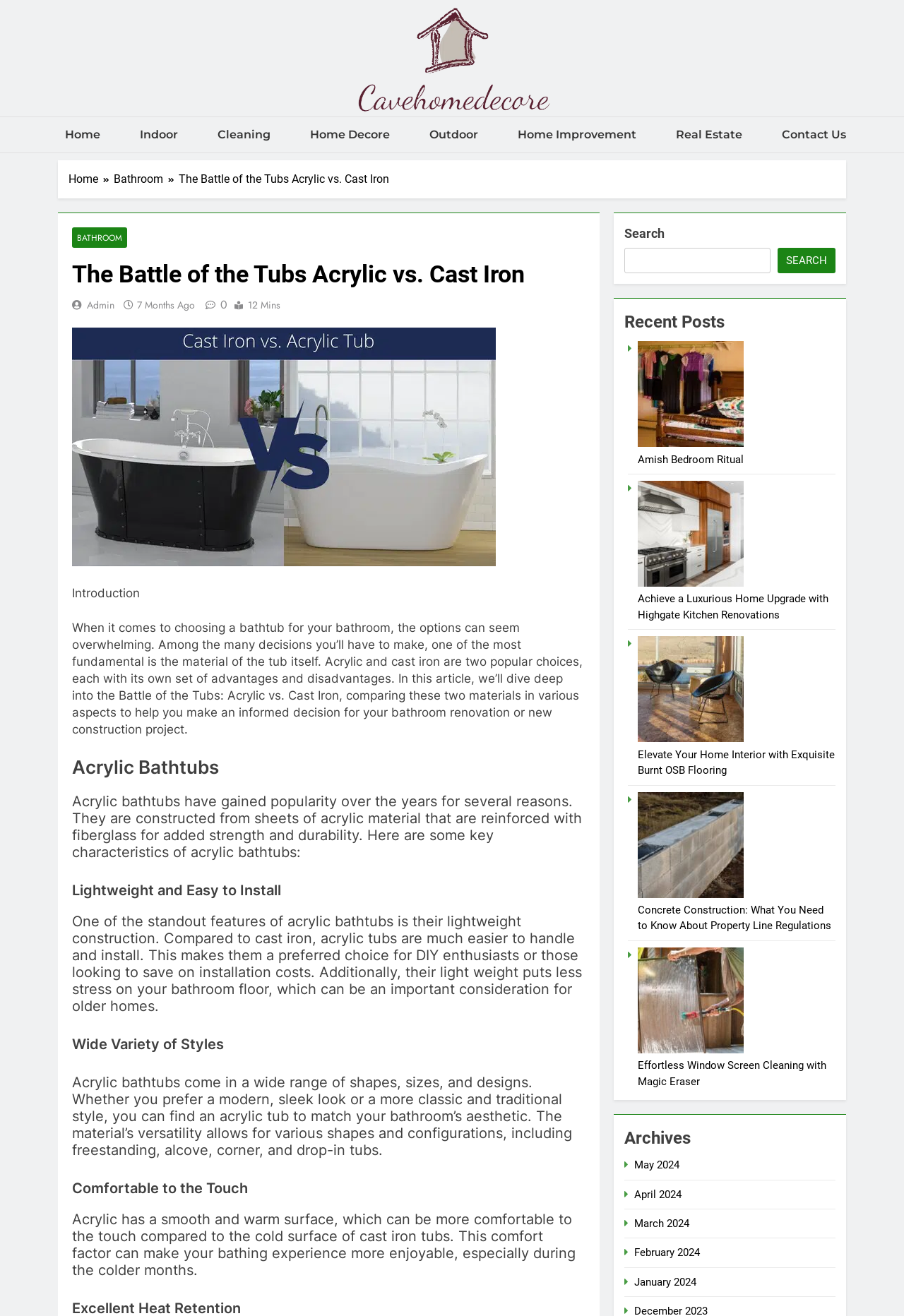Refer to the screenshot and give an in-depth answer to this question: How many links are in the 'Archives' section?

The 'Archives' section lists links to previous months, including May 2024, April 2024, March 2024, February 2024, and January 2024, for a total of 5 links.